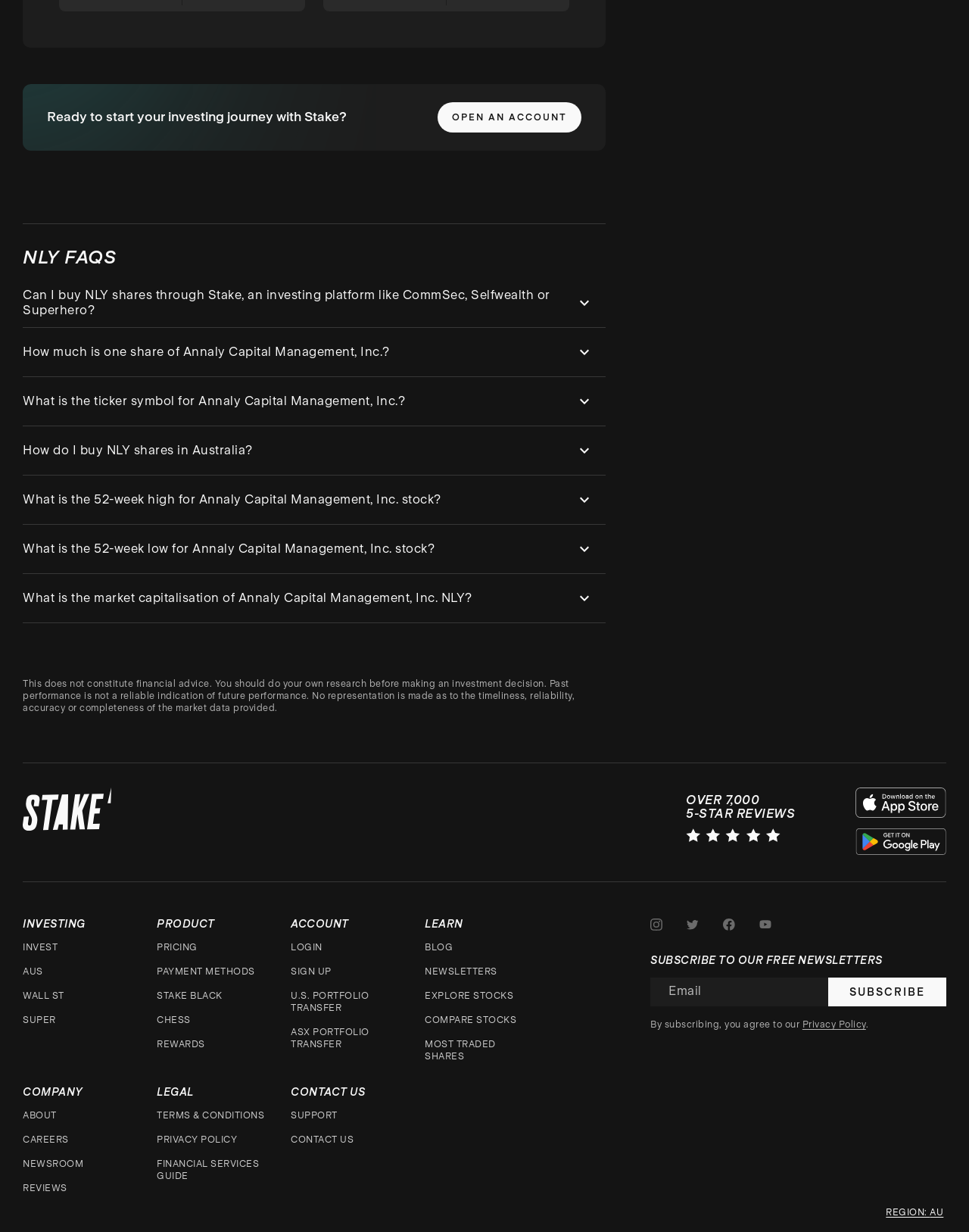Identify the bounding box coordinates of the region that needs to be clicked to carry out this instruction: "Explore 'The Mountain Pirate'". Provide these coordinates as four float numbers ranging from 0 to 1, i.e., [left, top, right, bottom].

None